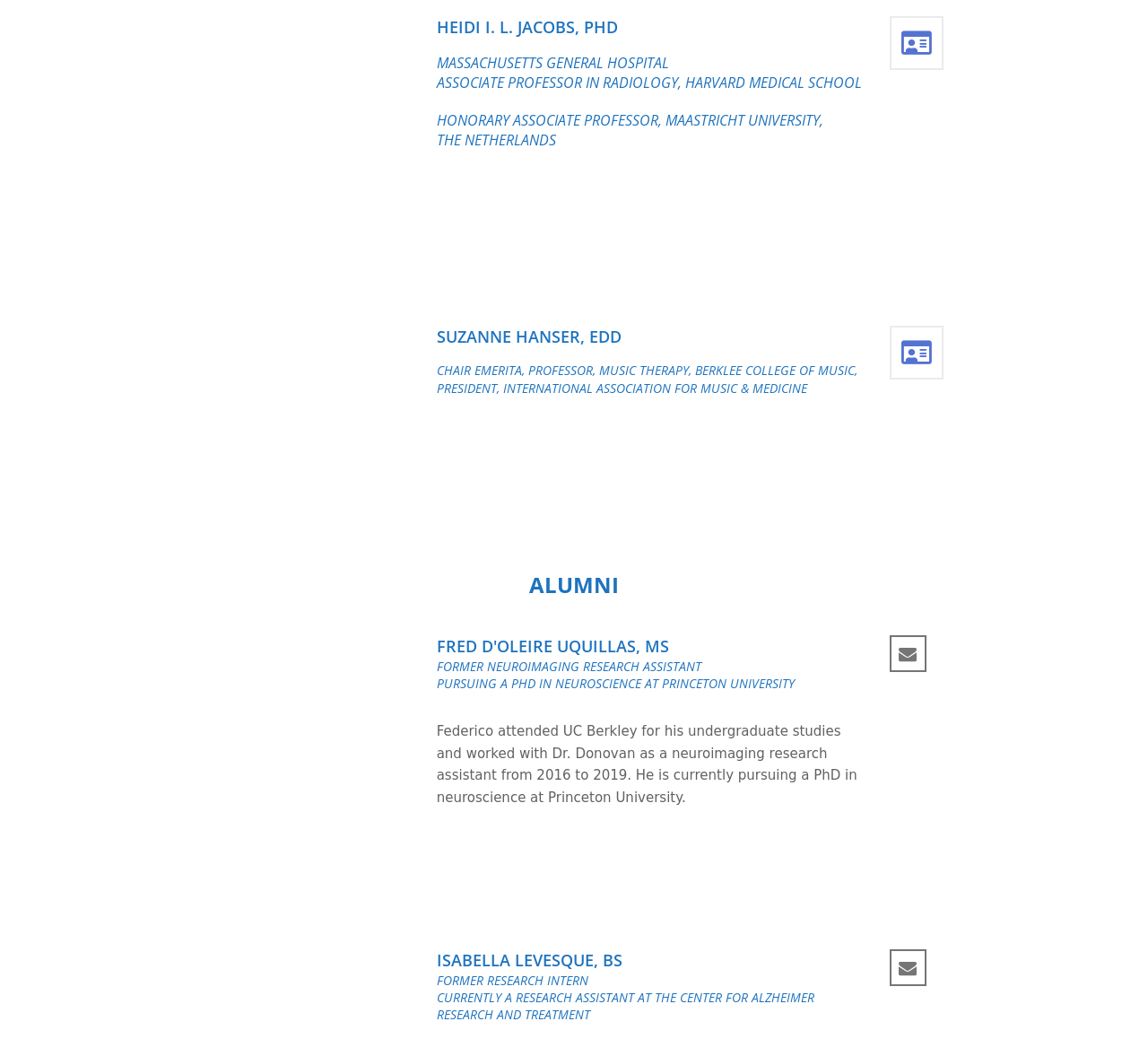Please reply with a single word or brief phrase to the question: 
How many images are on this webpage?

3